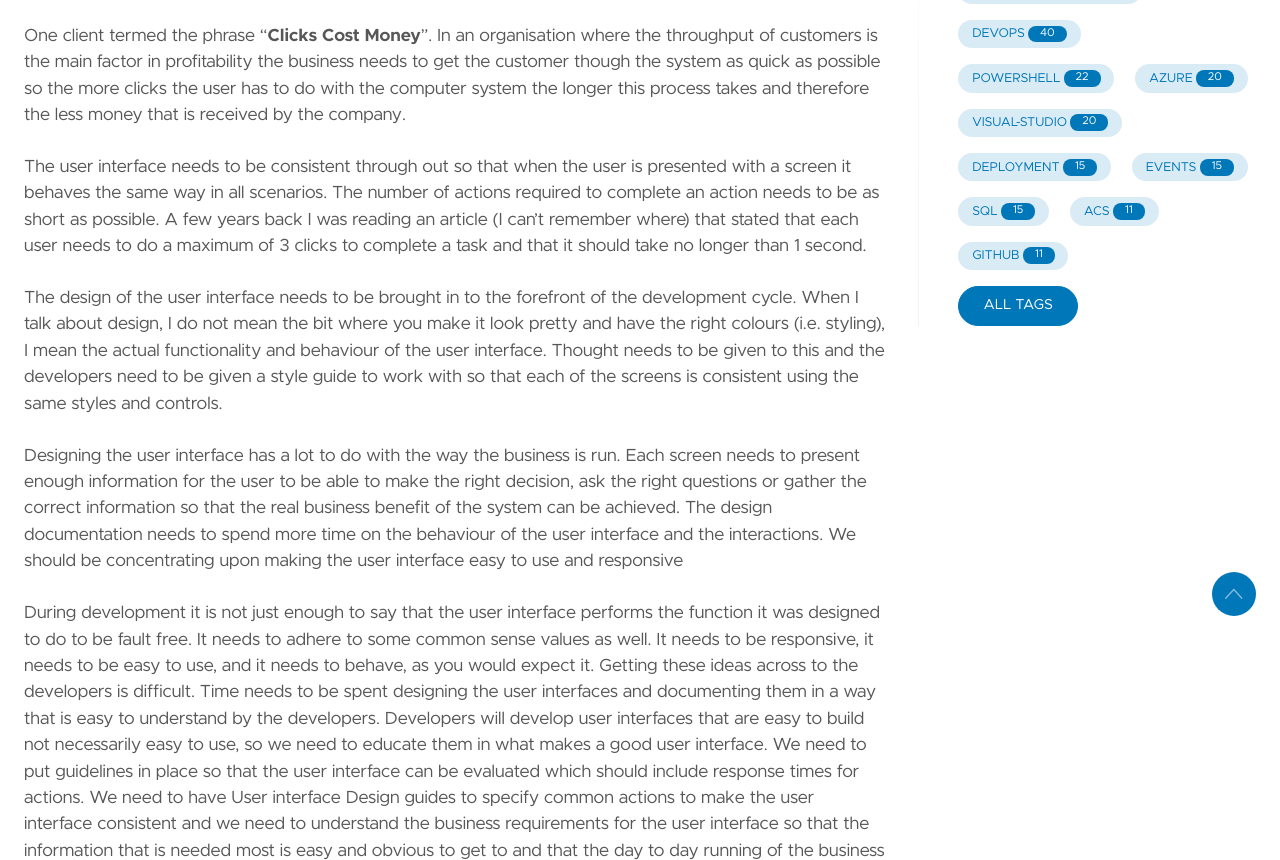Given the element description to-top, identify the bounding box coordinates for the UI element on the webpage screenshot. The format should be (top-left x, top-left y, bottom-right x, bottom-right y), with values between 0 and 1.

[0.947, 0.665, 0.981, 0.716]